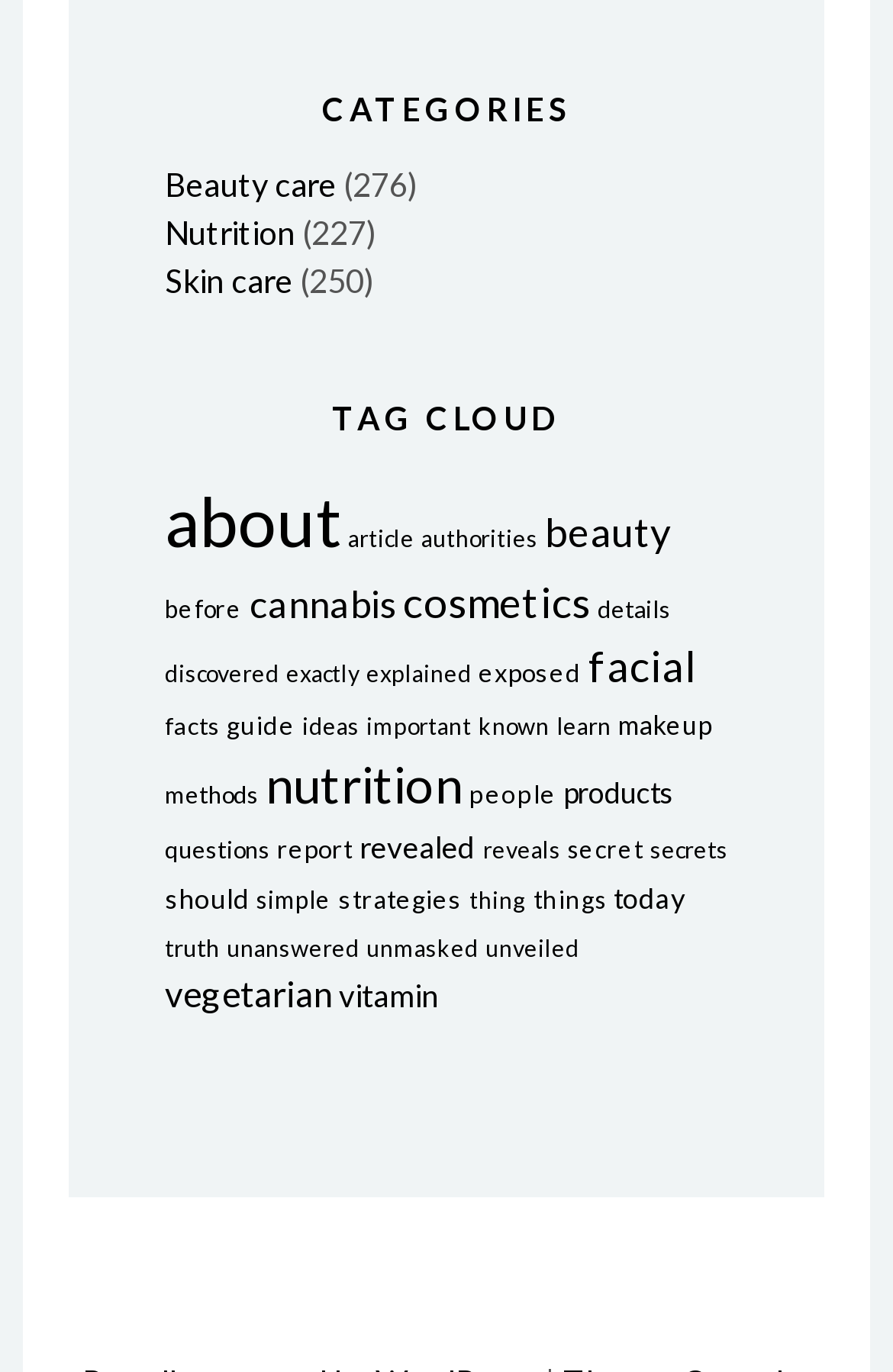What is the first tag in the tag cloud?
Look at the screenshot and respond with one word or a short phrase.

about